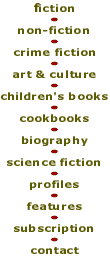Please give a concise answer to this question using a single word or phrase: 
Where was the festival that inspired the recipes held?

Ontario